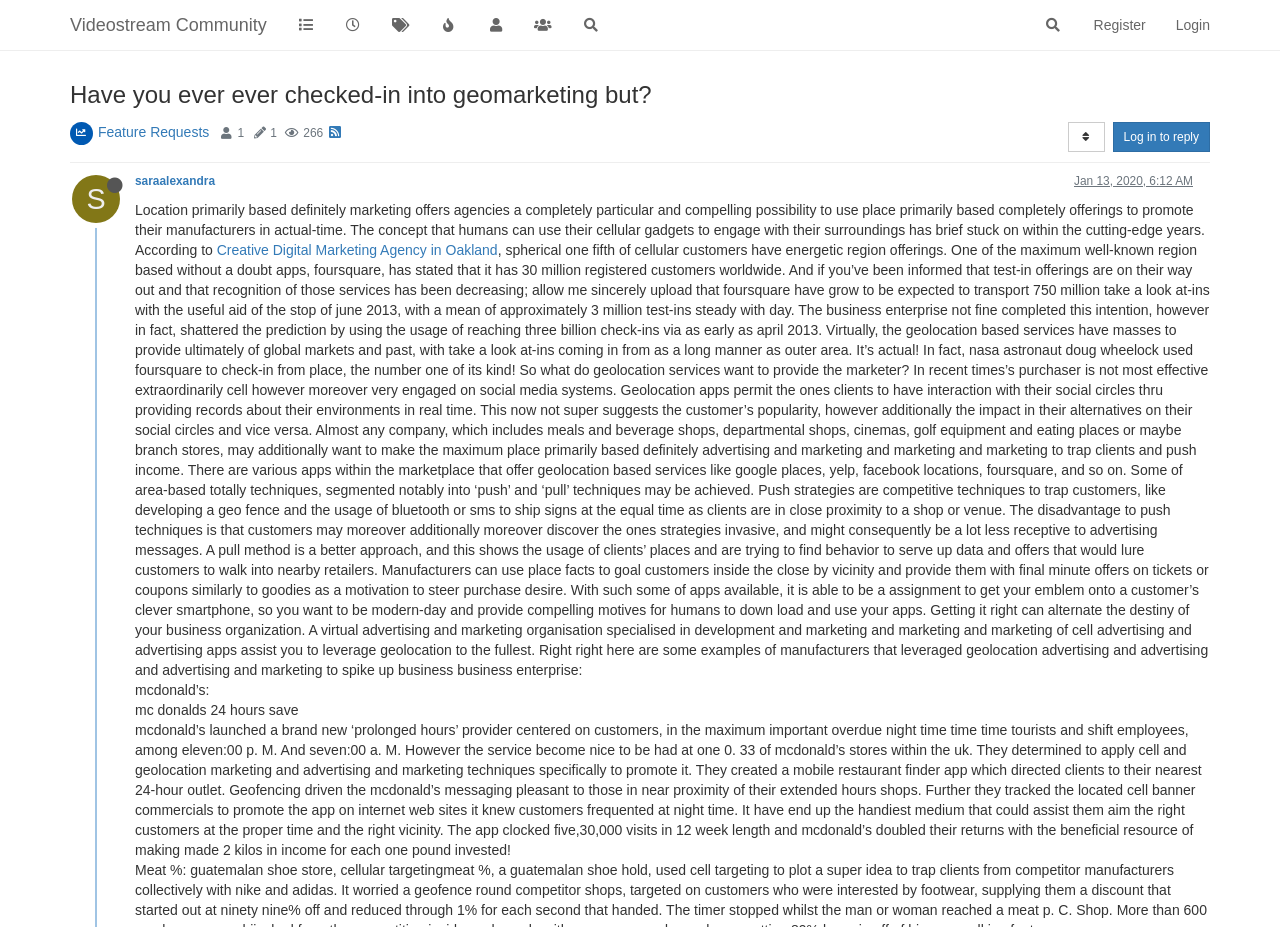Please specify the bounding box coordinates of the clickable region necessary for completing the following instruction: "View feature requests". The coordinates must consist of four float numbers between 0 and 1, i.e., [left, top, right, bottom].

[0.077, 0.134, 0.164, 0.151]